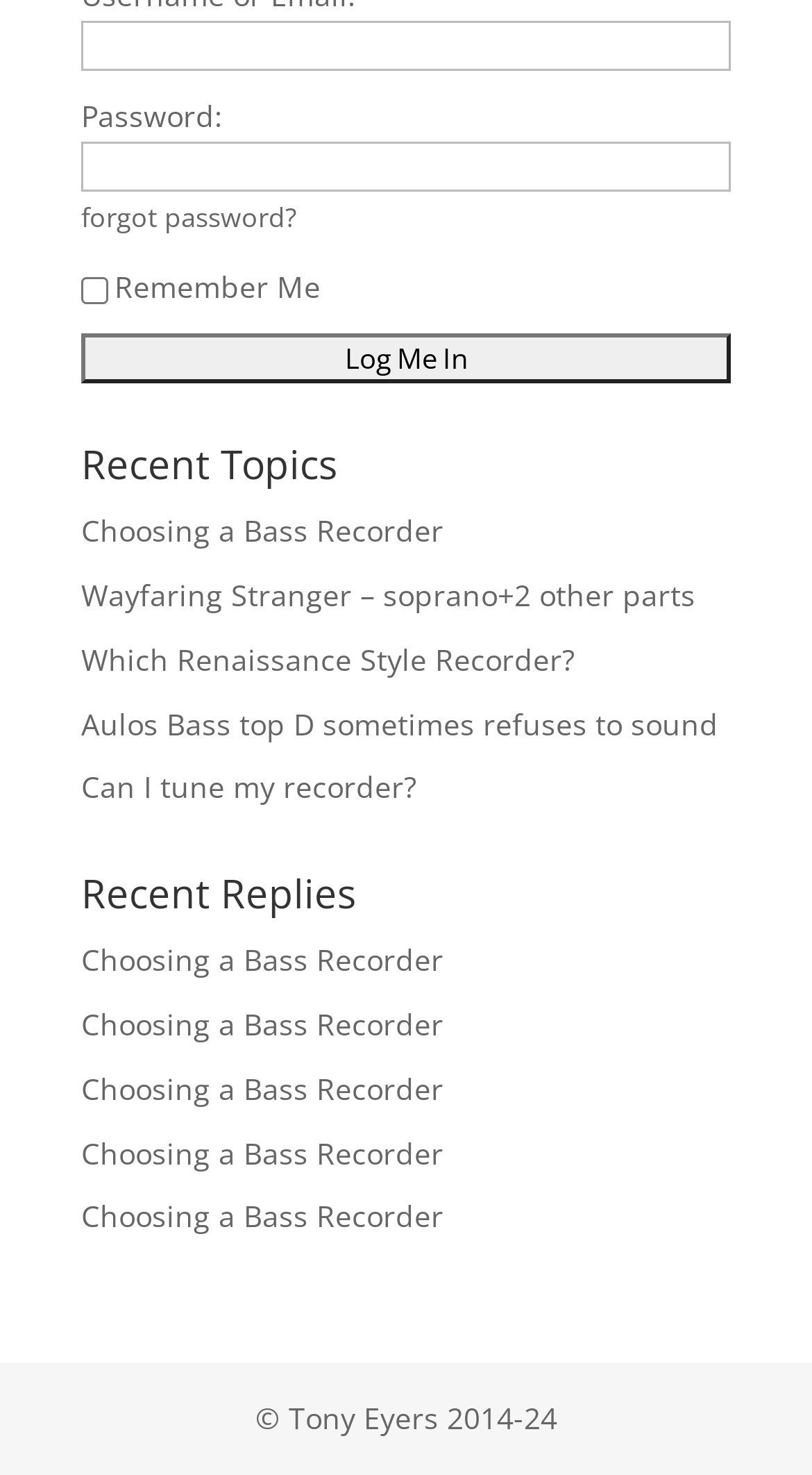How many recent replies are listed?
Please answer the question as detailed as possible based on the image.

There are five recent replies listed, all of which are related to the topic 'Choosing a Bass Recorder'.